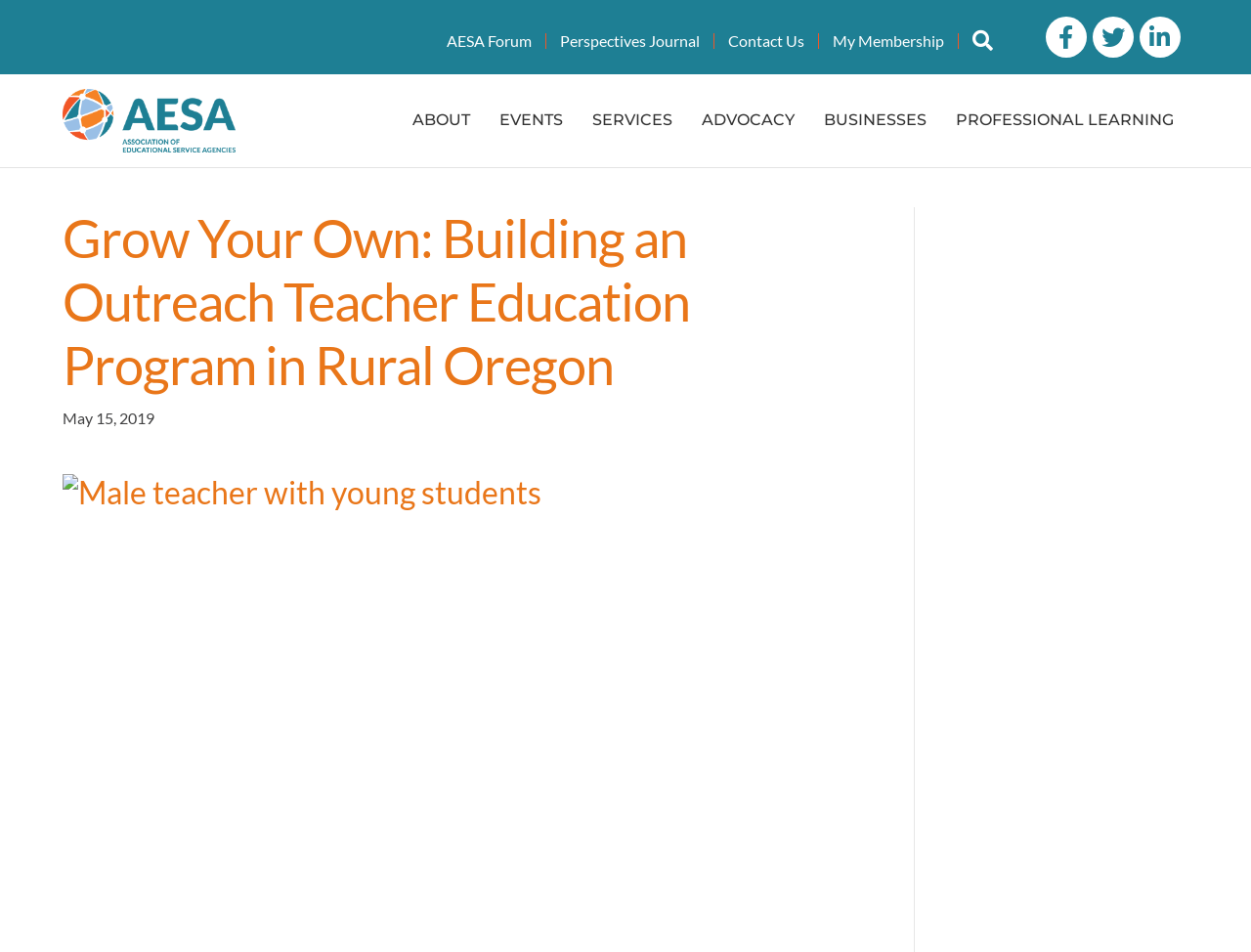Determine the main headline of the webpage and provide its text.

Grow Your Own: Building an Outreach Teacher Education Program in Rural Oregon